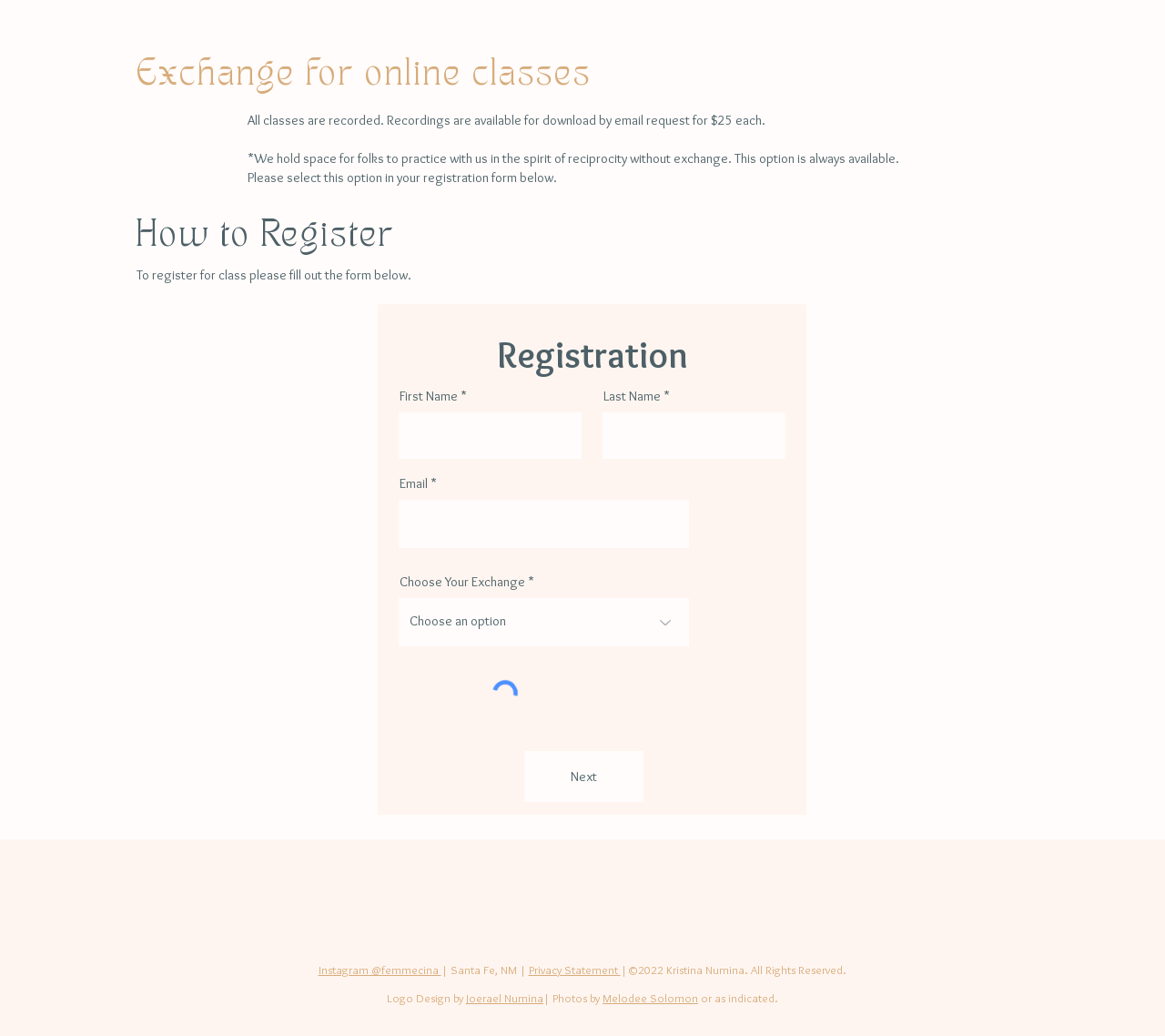Locate the bounding box coordinates of the element I should click to achieve the following instruction: "Read the Privacy Statement".

[0.454, 0.929, 0.532, 0.943]